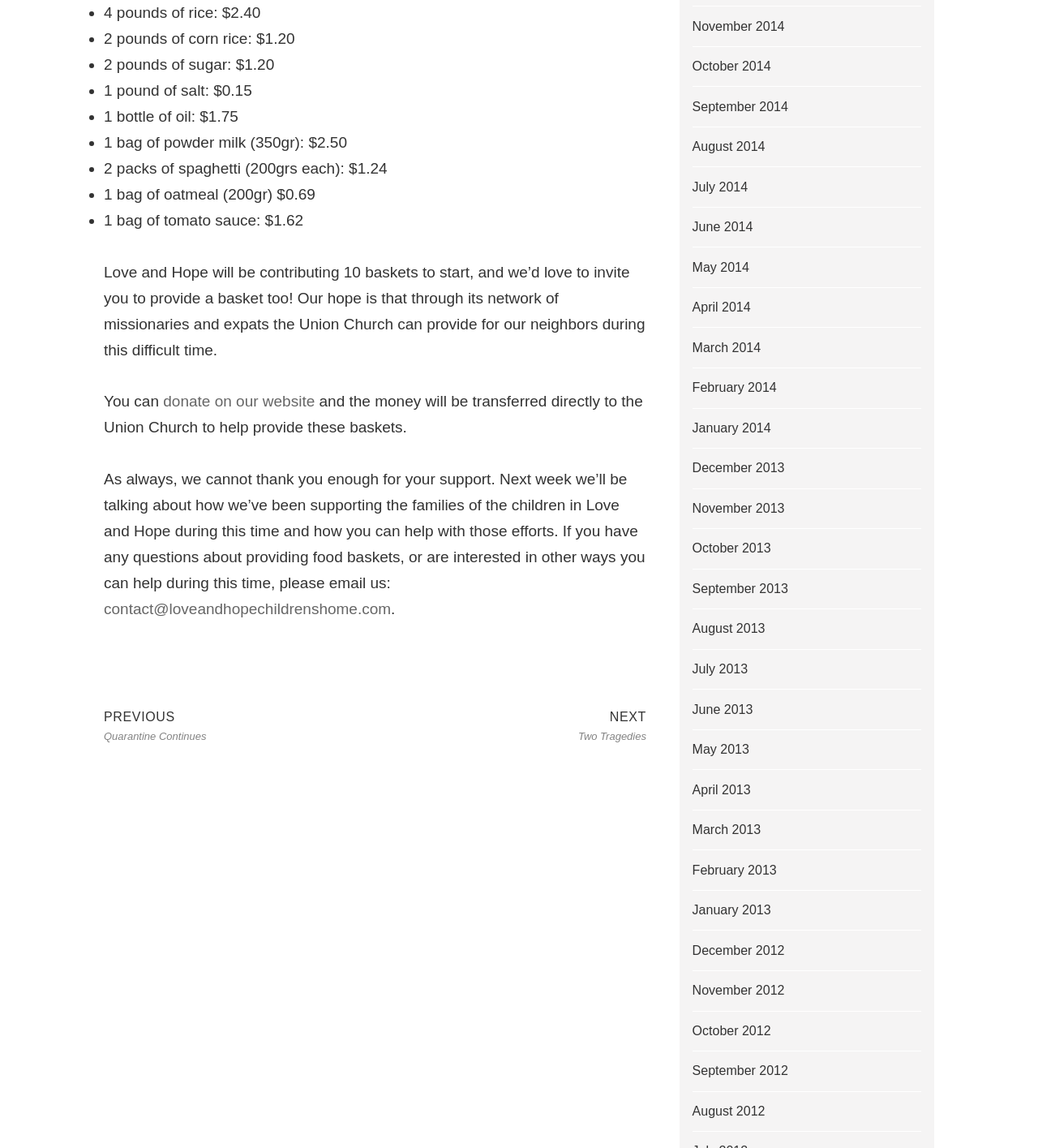Please locate the bounding box coordinates of the element that should be clicked to complete the given instruction: "Search for a course".

None